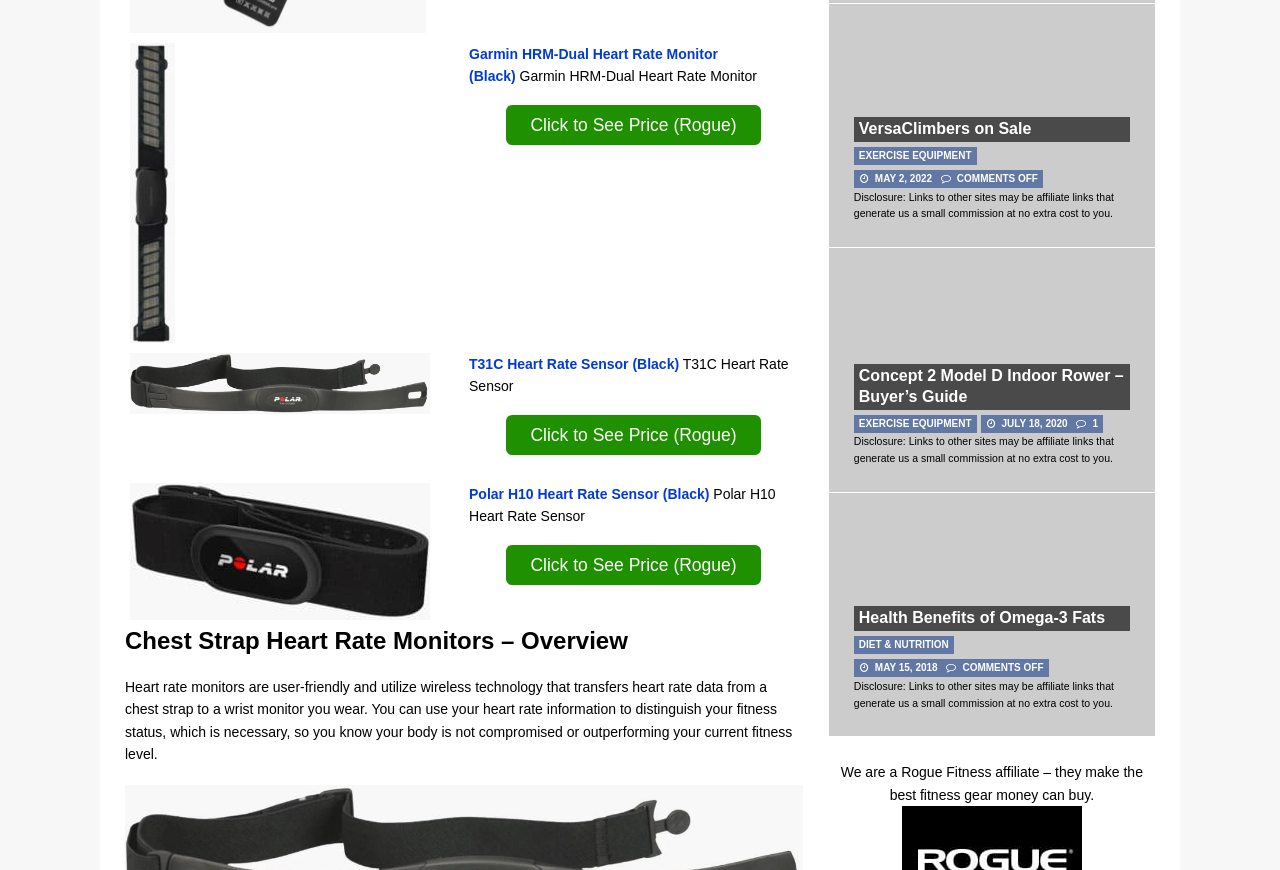Please provide a comprehensive response to the question based on the details in the image: What is the benefit of omega-3 fats mentioned in the fourth section?

The fourth section of the webpage has a heading 'Health Benefits of Omega-3 Fats' and appears to be an article about the health benefits of omega-3 fatty acids.